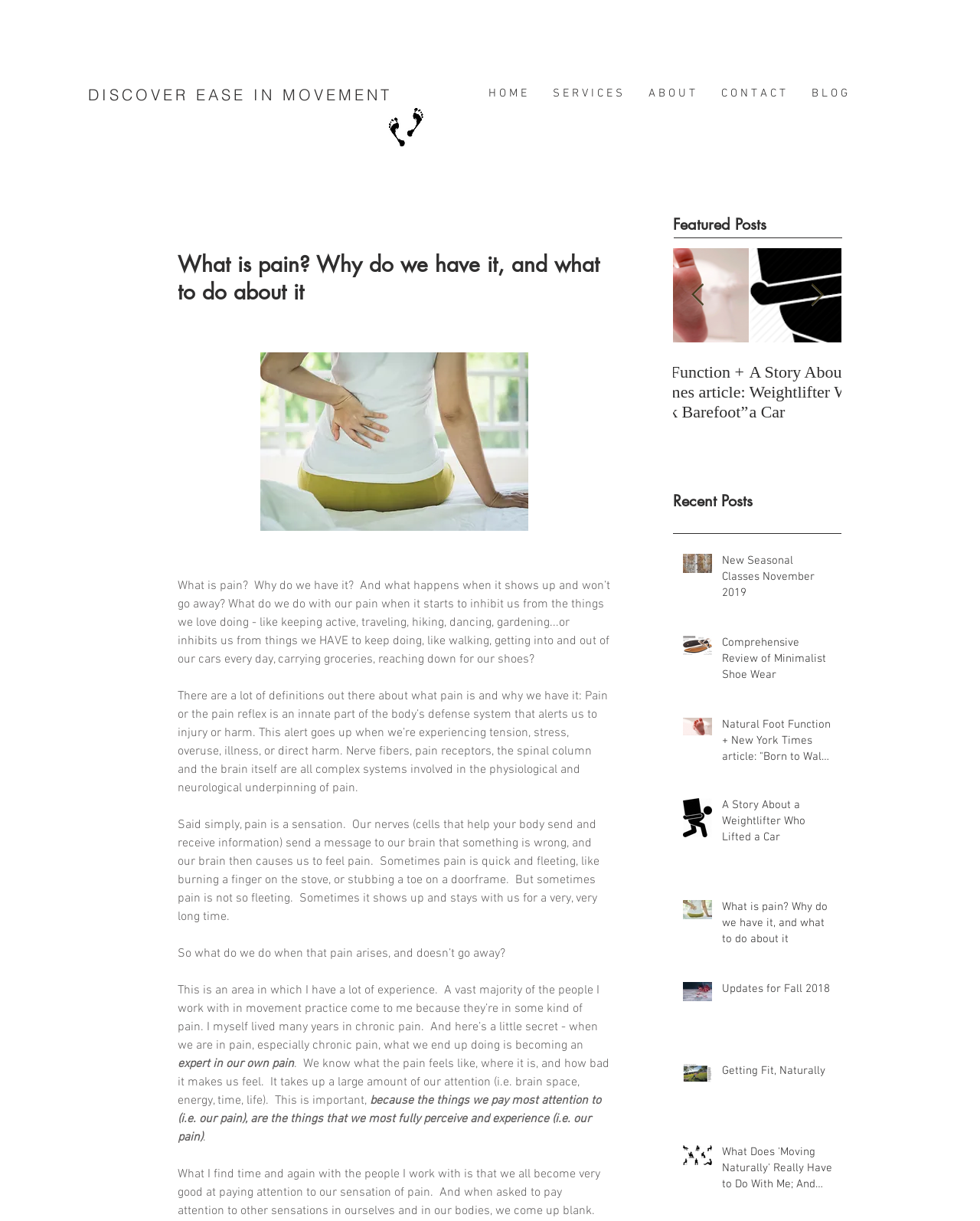What is the purpose of the button 'Previous Item'?
Answer the question with a single word or phrase by looking at the picture.

To navigate to previous post